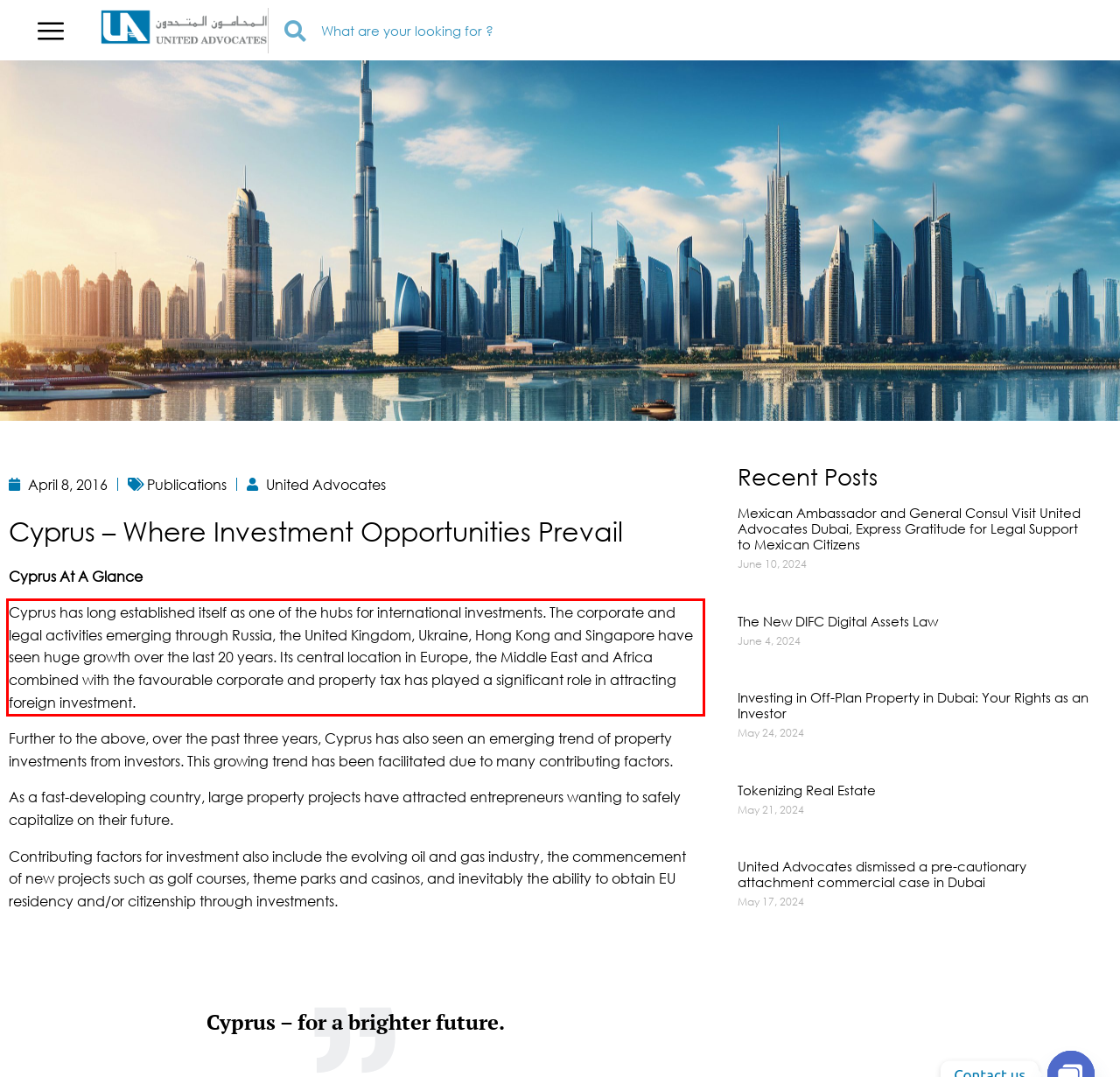Please look at the screenshot provided and find the red bounding box. Extract the text content contained within this bounding box.

Cyprus has long established itself as one of the hubs for international investments. The corporate and legal activities emerging through Russia, the United Kingdom, Ukraine, Hong Kong and Singapore have seen huge growth over the last 20 years. Its central location in Europe, the Middle East and Africa combined with the favourable corporate and property tax has played a significant role in attracting foreign investment.